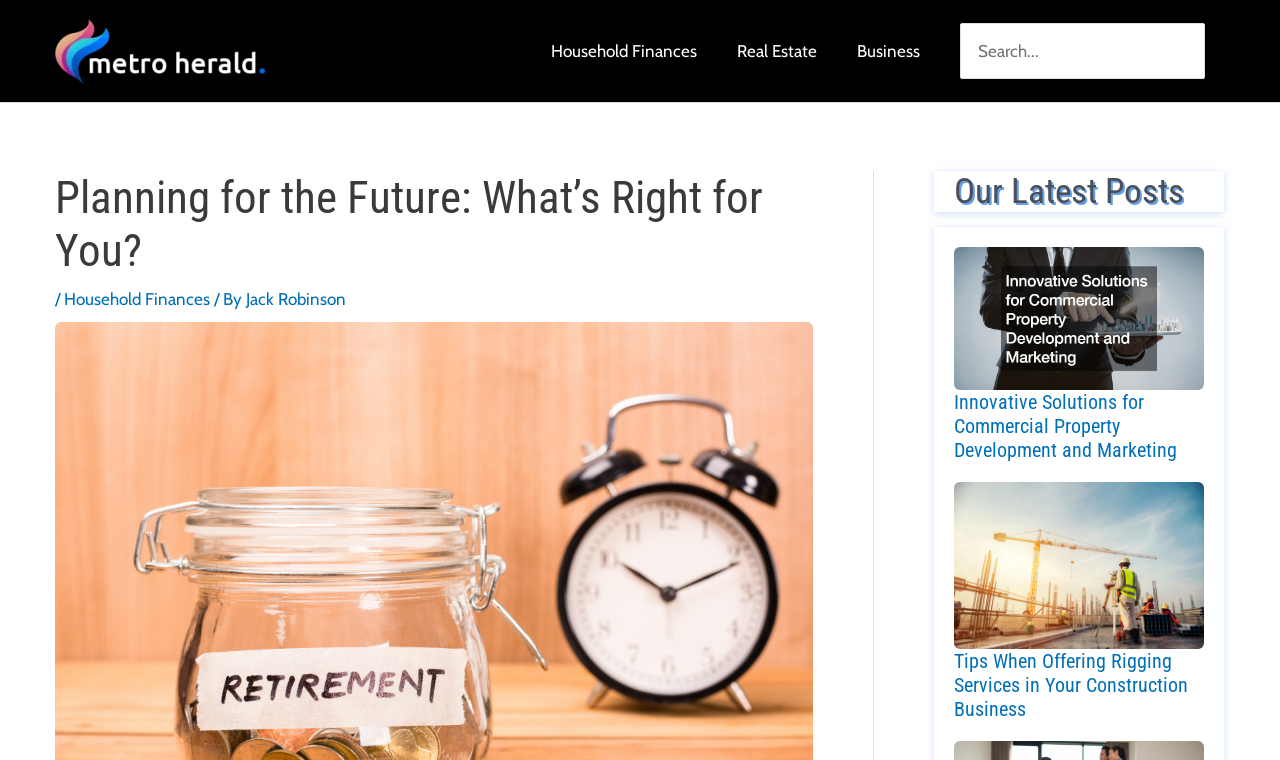What is the title of the main article?
Look at the screenshot and respond with a single word or phrase.

Planning for the Future: What’s Right for You?